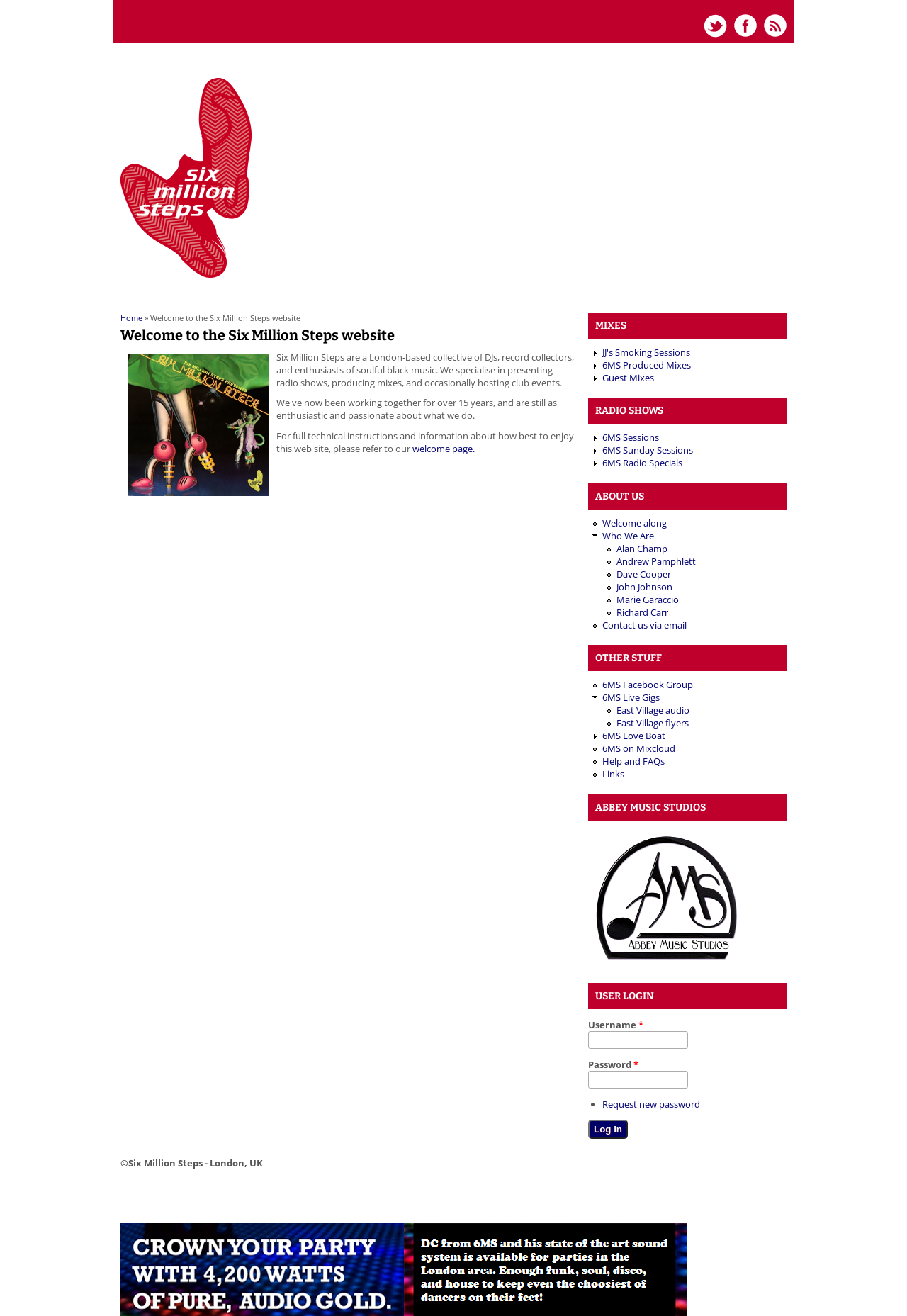What is the purpose of the 'welcome page'? Based on the image, give a response in one word or a short phrase.

Technical instructions